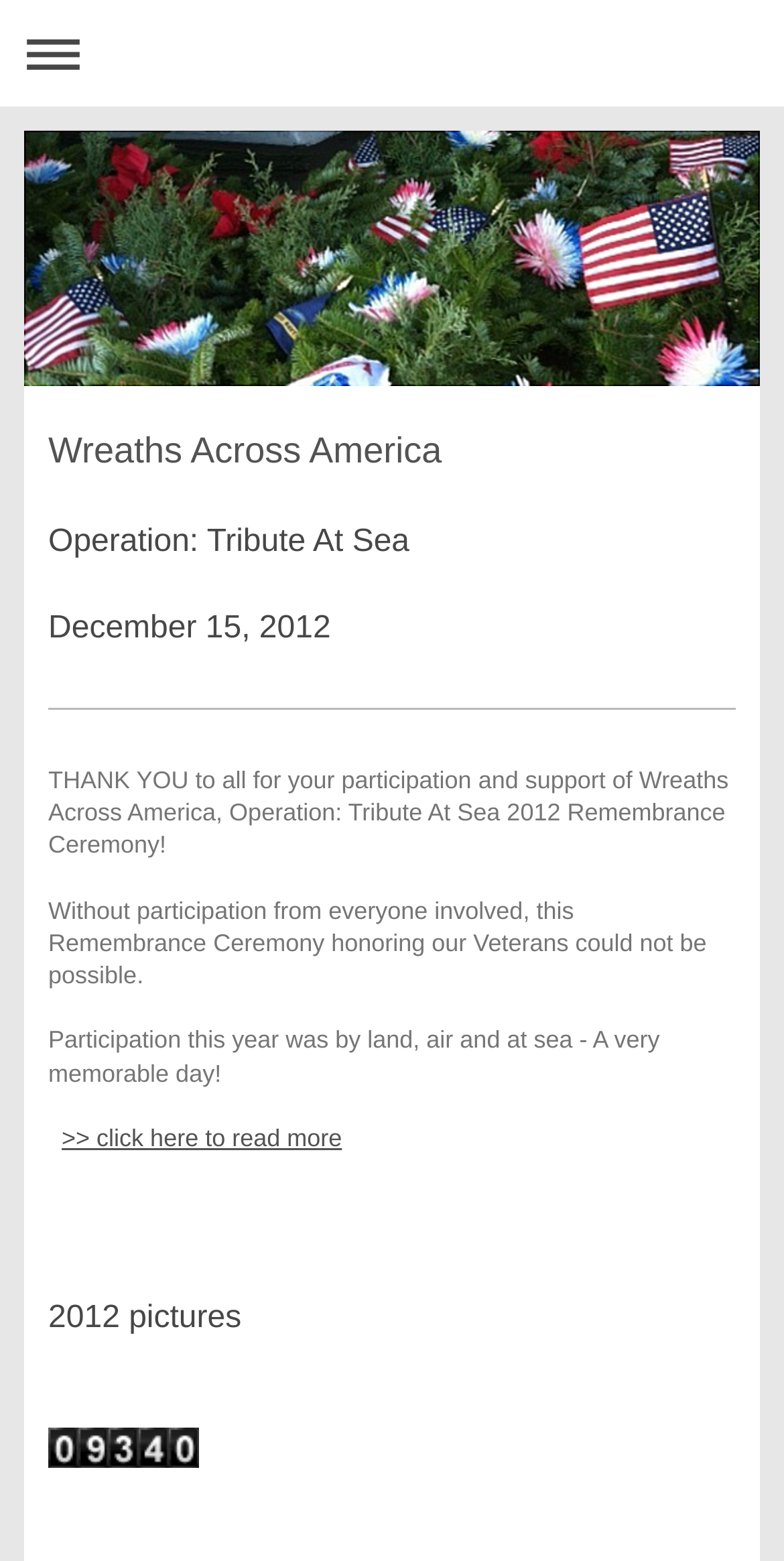Give a one-word or phrase response to the following question: How did people participate in the ceremony?

By land, air, and at sea